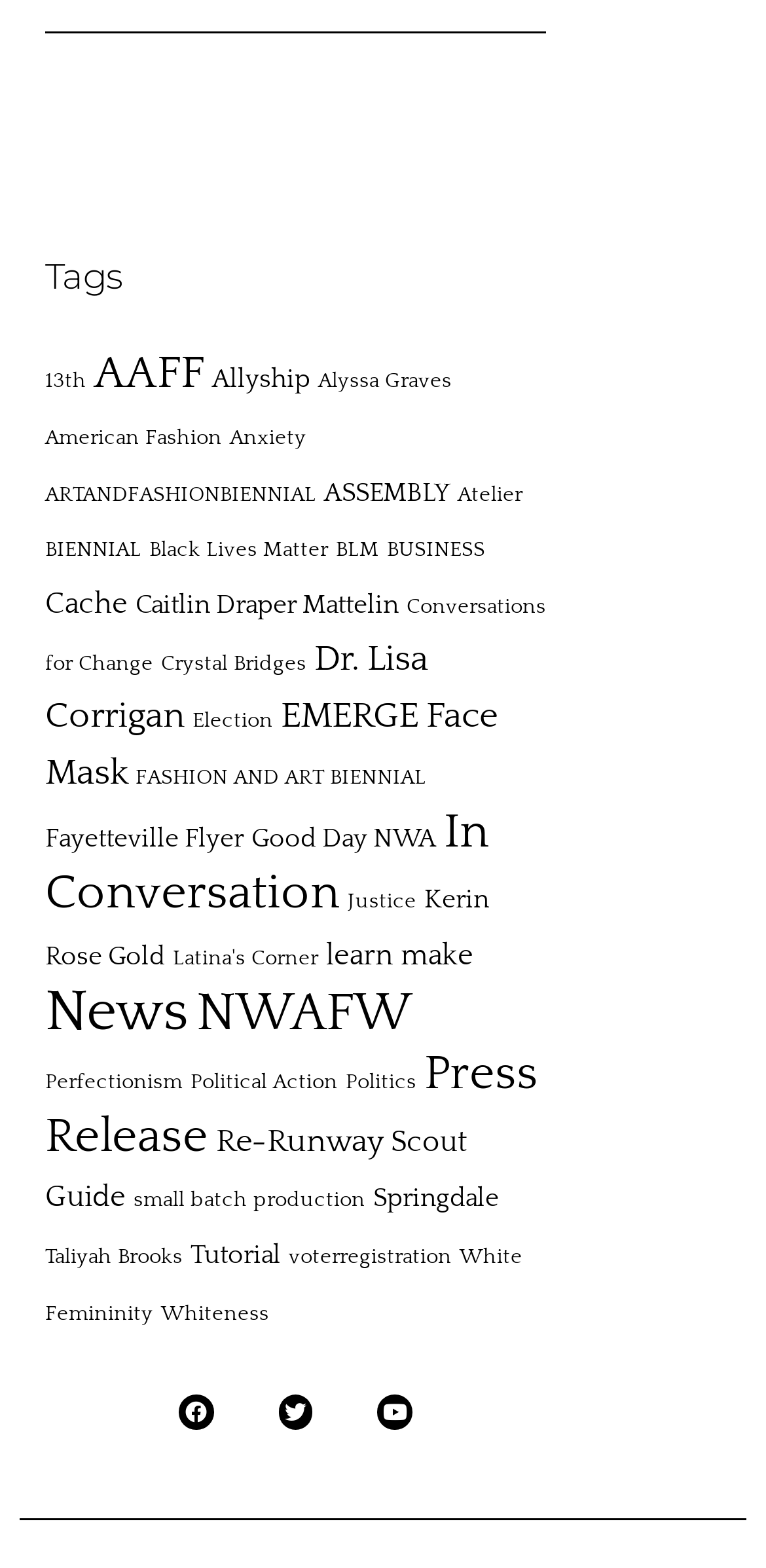Kindly determine the bounding box coordinates for the area that needs to be clicked to execute this instruction: "Click on the '13th' tag".

[0.059, 0.235, 0.113, 0.25]